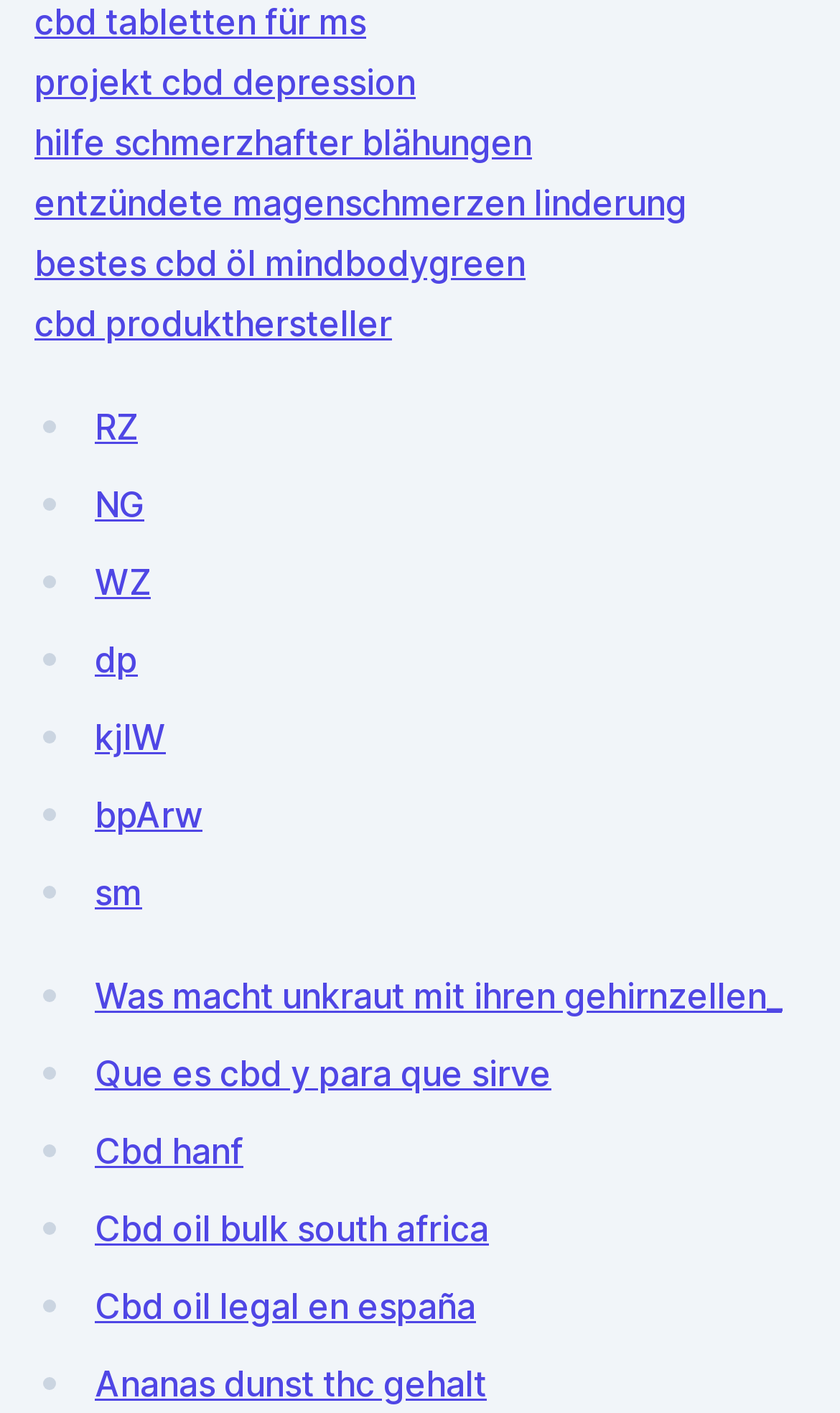Using the provided description: "Cbd hanf", find the bounding box coordinates of the corresponding UI element. The output should be four float numbers between 0 and 1, in the format [left, top, right, bottom].

[0.113, 0.799, 0.29, 0.829]